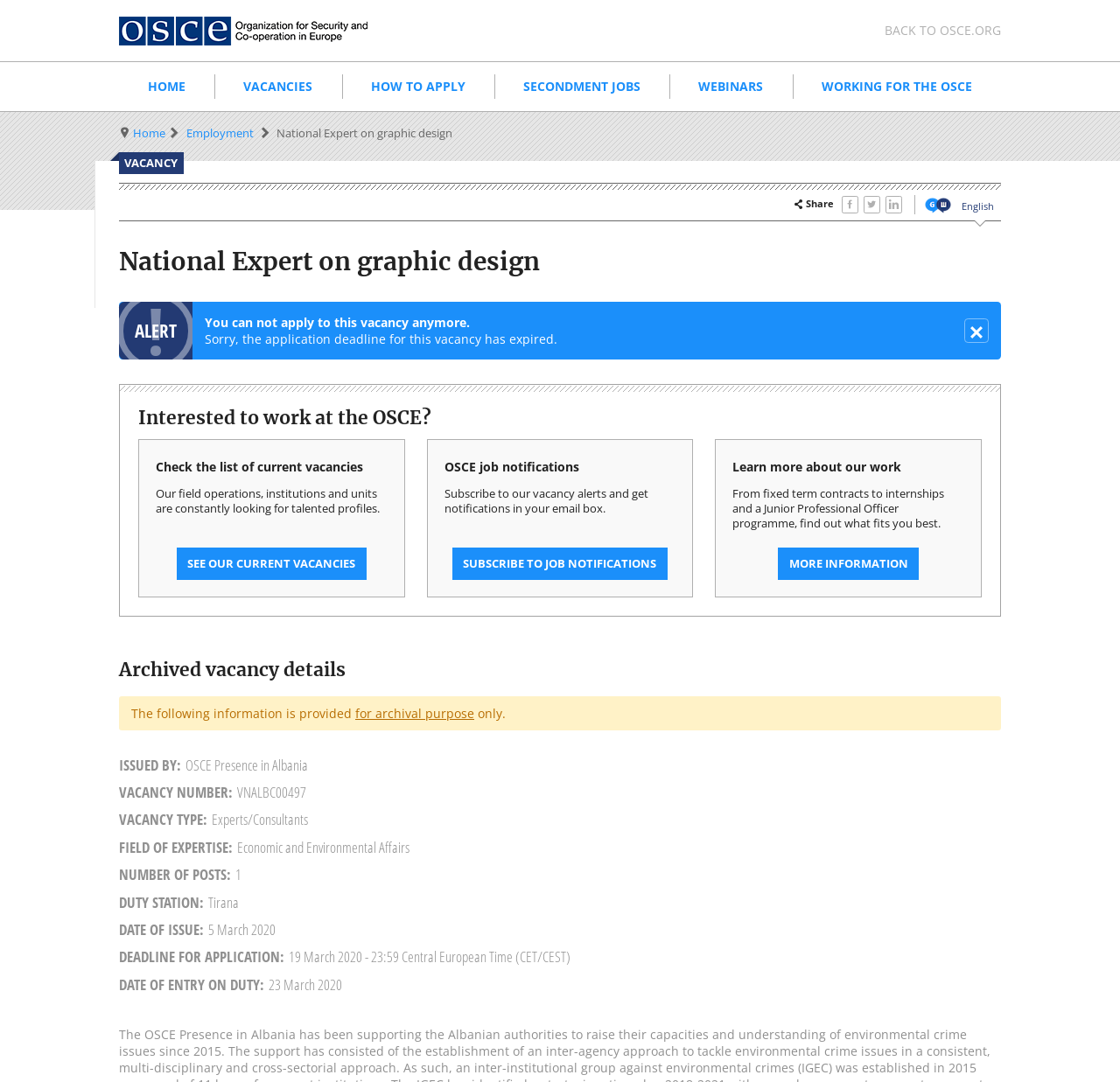Please identify the bounding box coordinates of the clickable area that will allow you to execute the instruction: "Click on the 'MORE INFORMATION' link".

[0.695, 0.506, 0.821, 0.536]